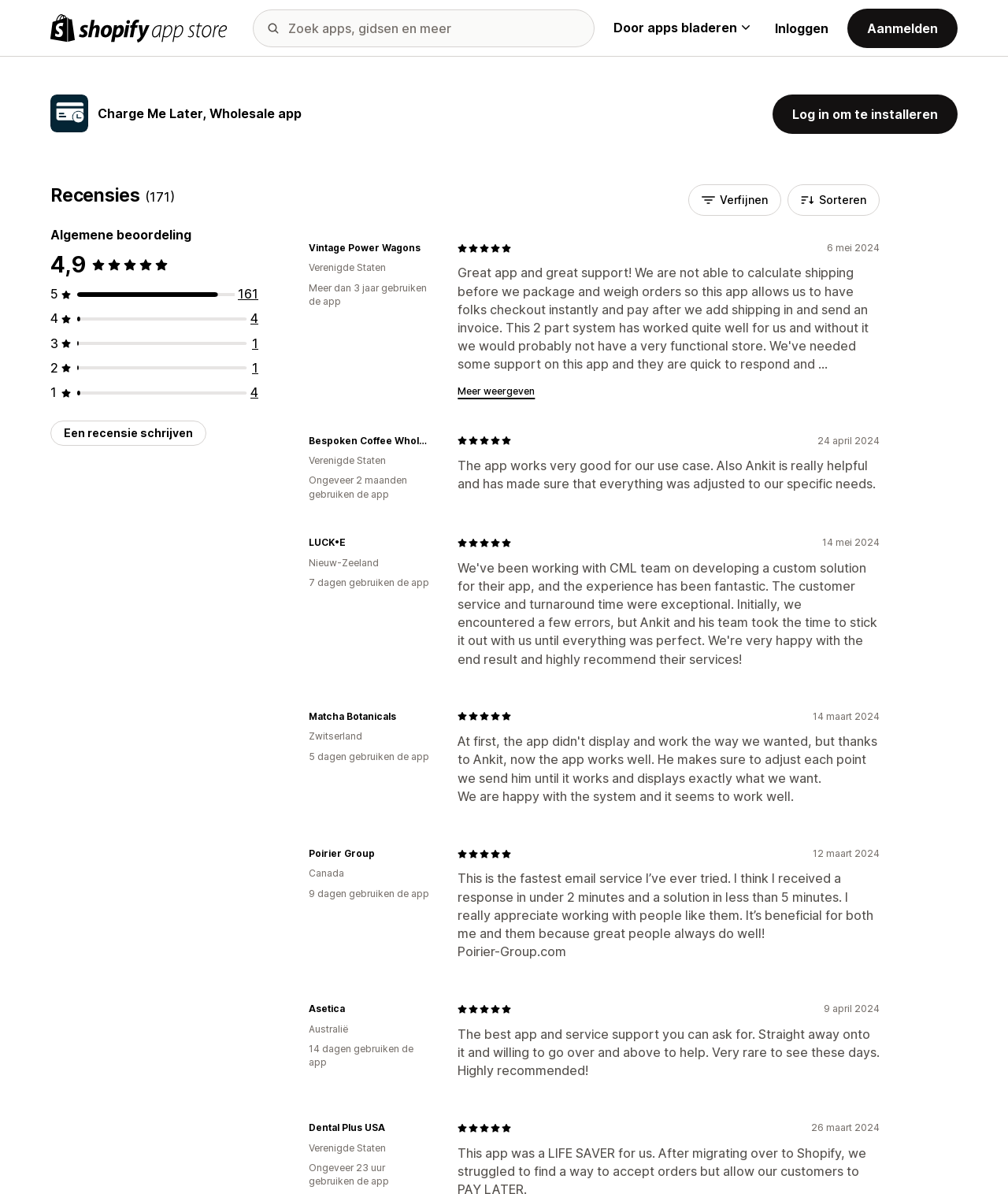Using the provided description: "Aanmelden", find the bounding box coordinates of the corresponding UI element. The output should be four float numbers between 0 and 1, in the format [left, top, right, bottom].

[0.841, 0.007, 0.95, 0.04]